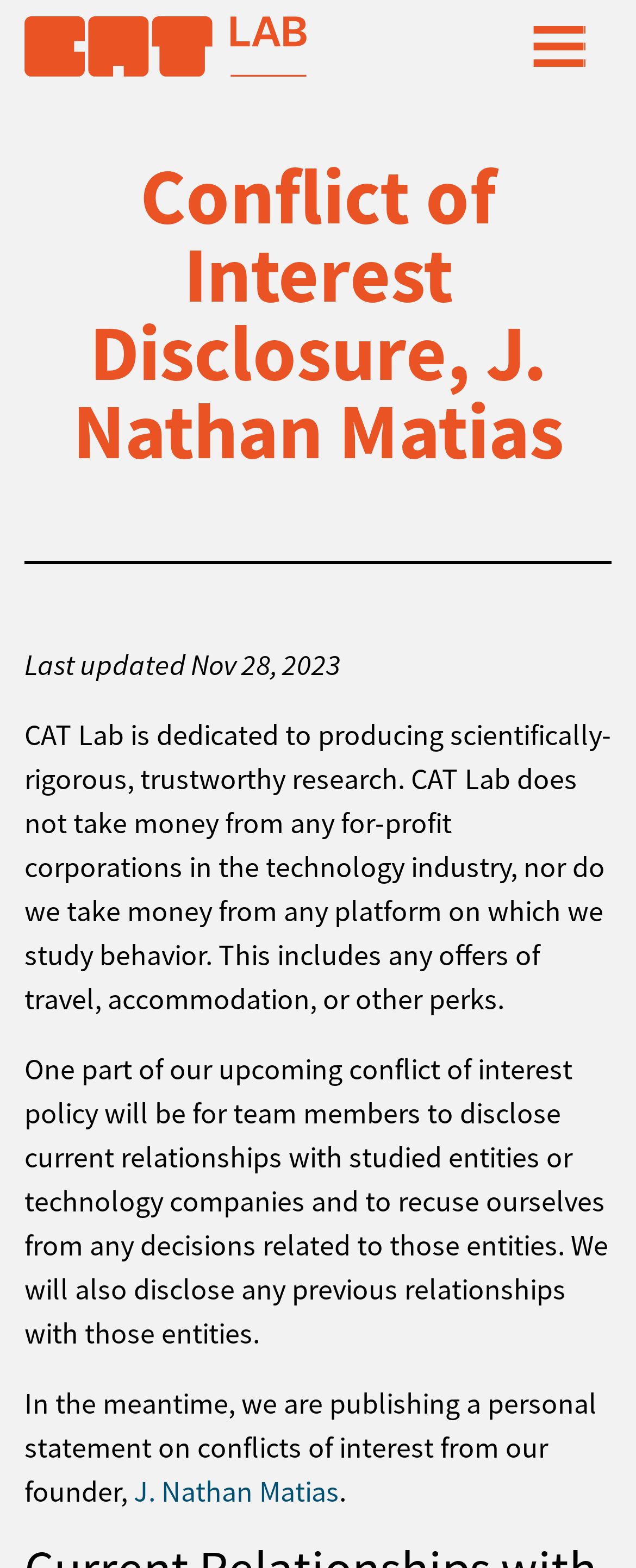Use the information in the screenshot to answer the question comprehensively: What will team members disclose in the future?

The future disclosure policy of team members can be found in the StaticText element with the text 'One part of our upcoming conflict of interest policy will be for team members to disclose current relationships with studied entities or technology companies and to recuse ourselves from any decisions related to those entities.' which suggests that team members will disclose their current relationships with studied entities.